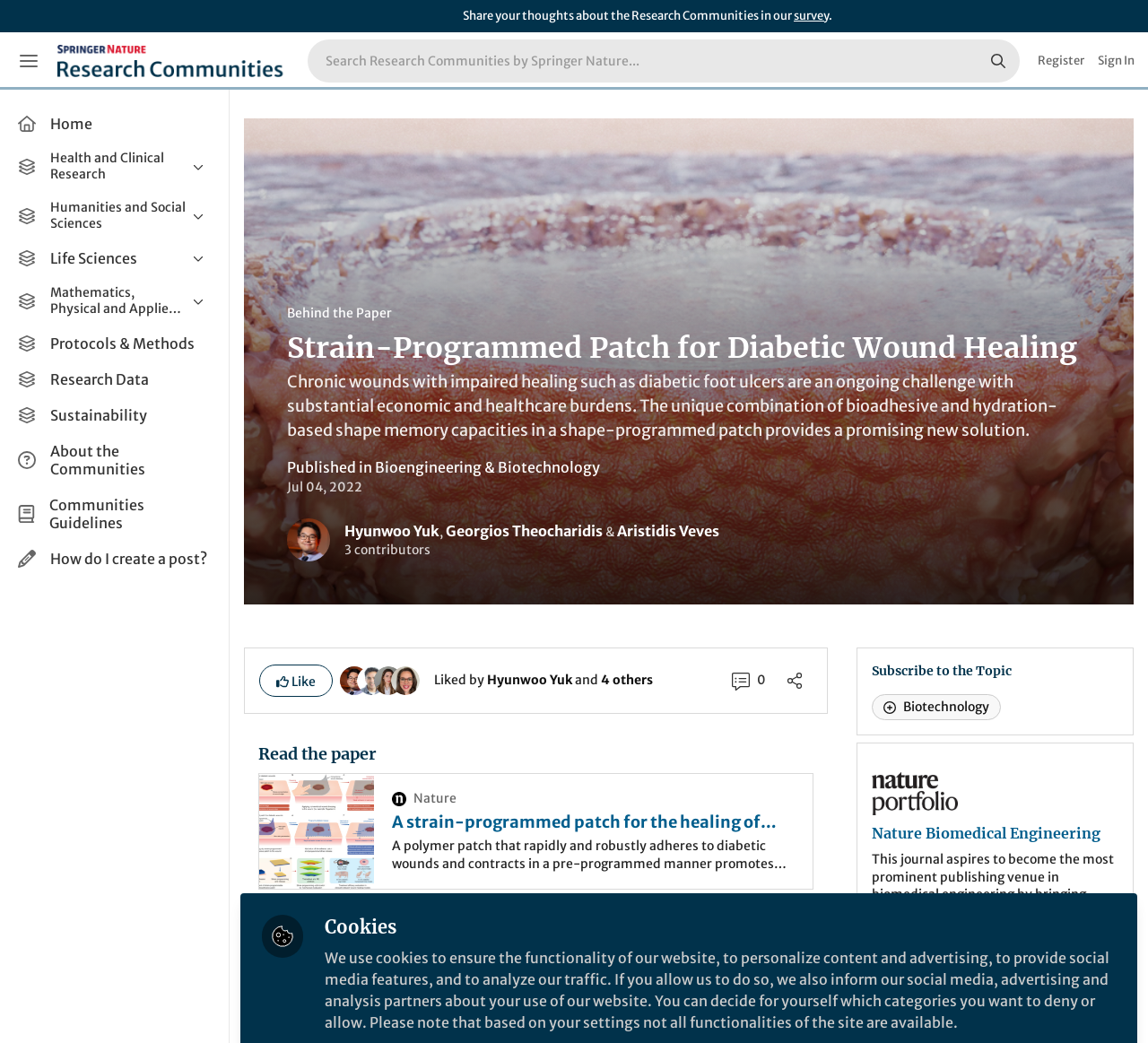What is the purpose of the 'Share your thoughts' link?
Answer the question with a single word or phrase derived from the image.

To share thoughts about the Research Communities